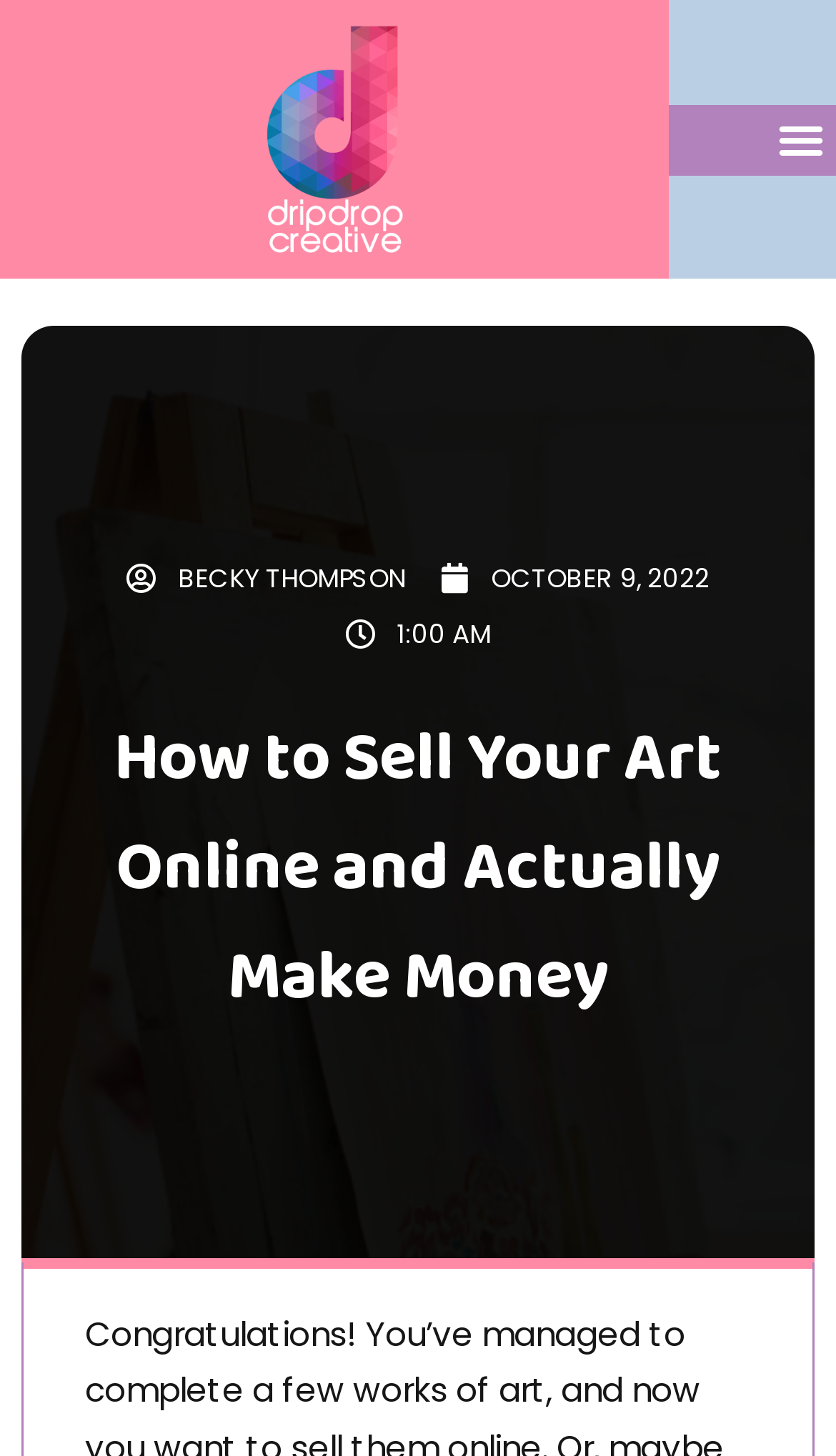Locate the bounding box of the UI element described in the following text: "October 9, 2022".

[0.526, 0.378, 0.849, 0.416]